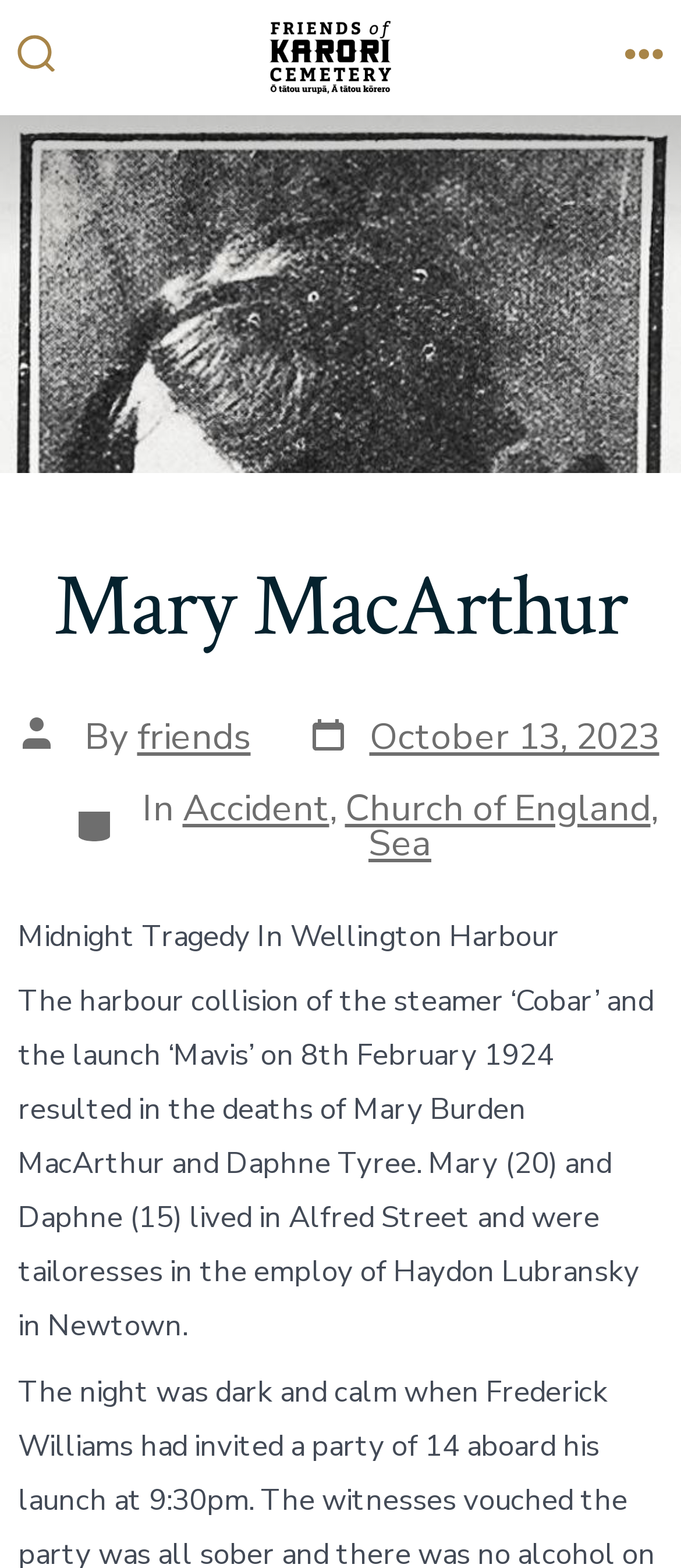Detail the webpage's structure and highlights in your description.

The webpage is about Mary MacArthur, with a prominent image of her on the top left corner. To the right of the image, there is a link. On the top right corner, there is another image. 

Below these images, there is a header section that spans the entire width of the page. Within this section, the title "Mary MacArthur" is displayed prominently. Below the title, there is a section with text "Post author" followed by "By" and a link to "friends". To the right of this section, there is a link to the post date, "October 13, 2023", which also includes a time element.

Further down, there are categories listed, with links to "Accident", "Church of England", and "Sea". Below these categories, there is a heading "Midnight Tragedy In Wellington Harbour". Under this heading, there is a paragraph of text that describes a tragic event involving Mary Burden MacArthur and Daphne Tyree, who were tailoresses and lived in Alfred Street. The text provides details about the harbour collision that resulted in their deaths.